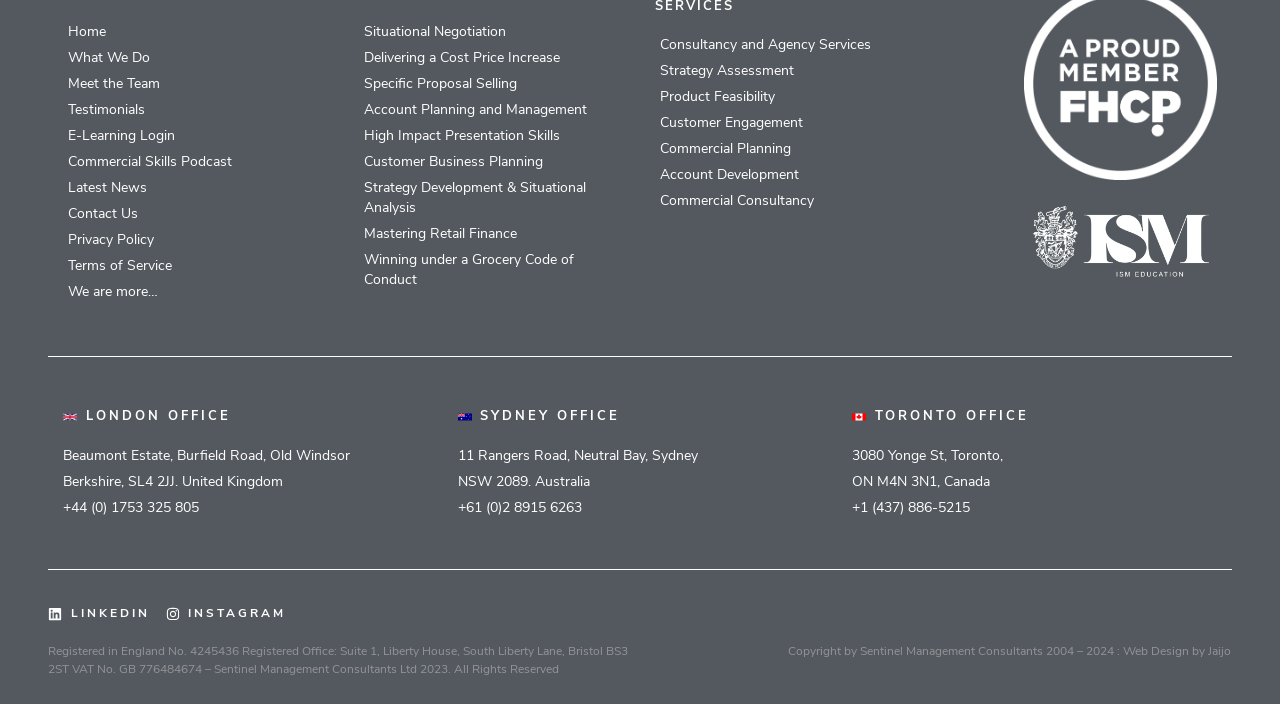Determine the bounding box coordinates of the clickable region to execute the instruction: "Learn about Situational Negotiation". The coordinates should be four float numbers between 0 and 1, denoted as [left, top, right, bottom].

[0.281, 0.028, 0.488, 0.065]